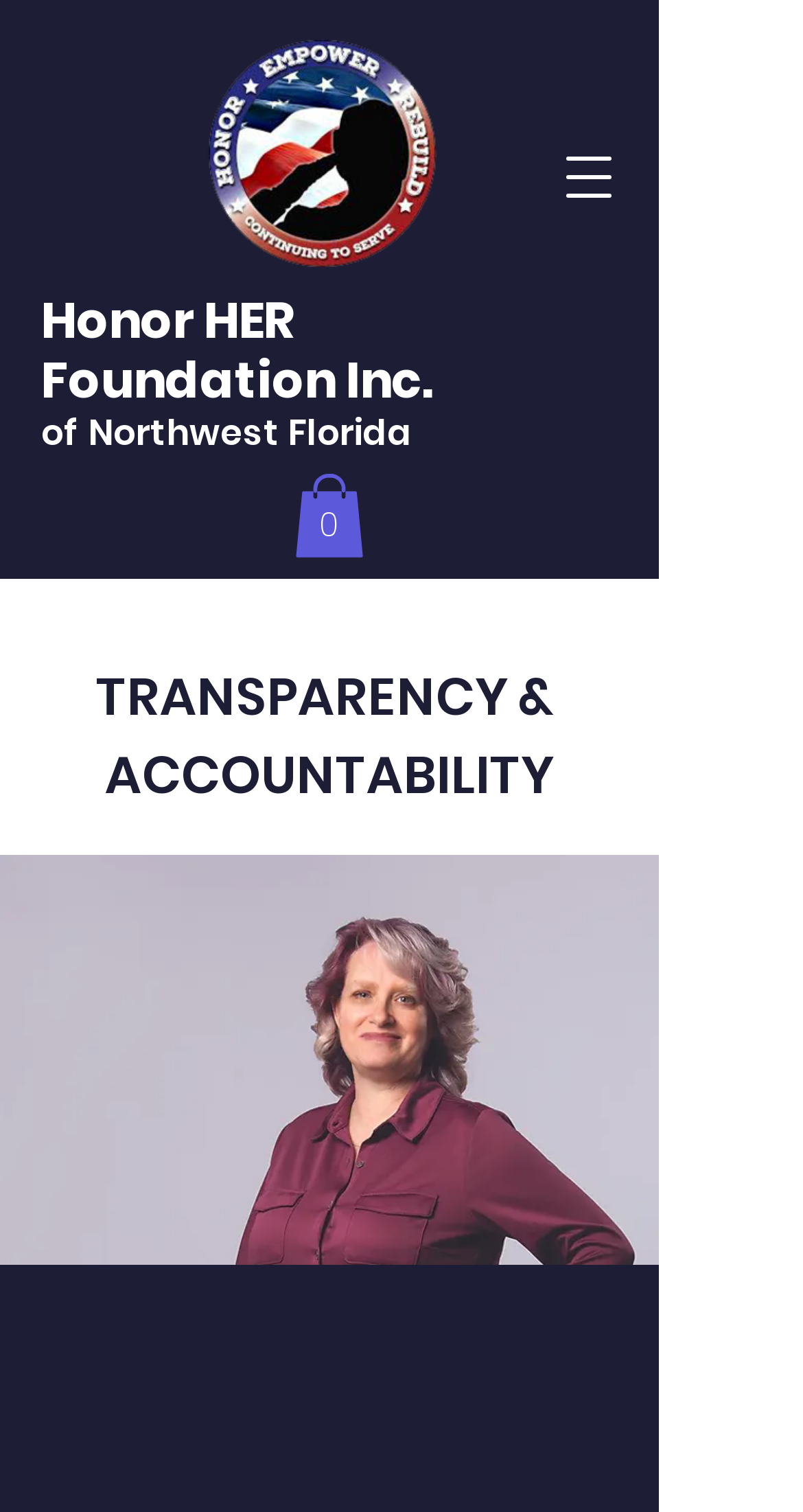Extract the heading text from the webpage.

TRANSPARENCY & 
ACCOUNTABILITY